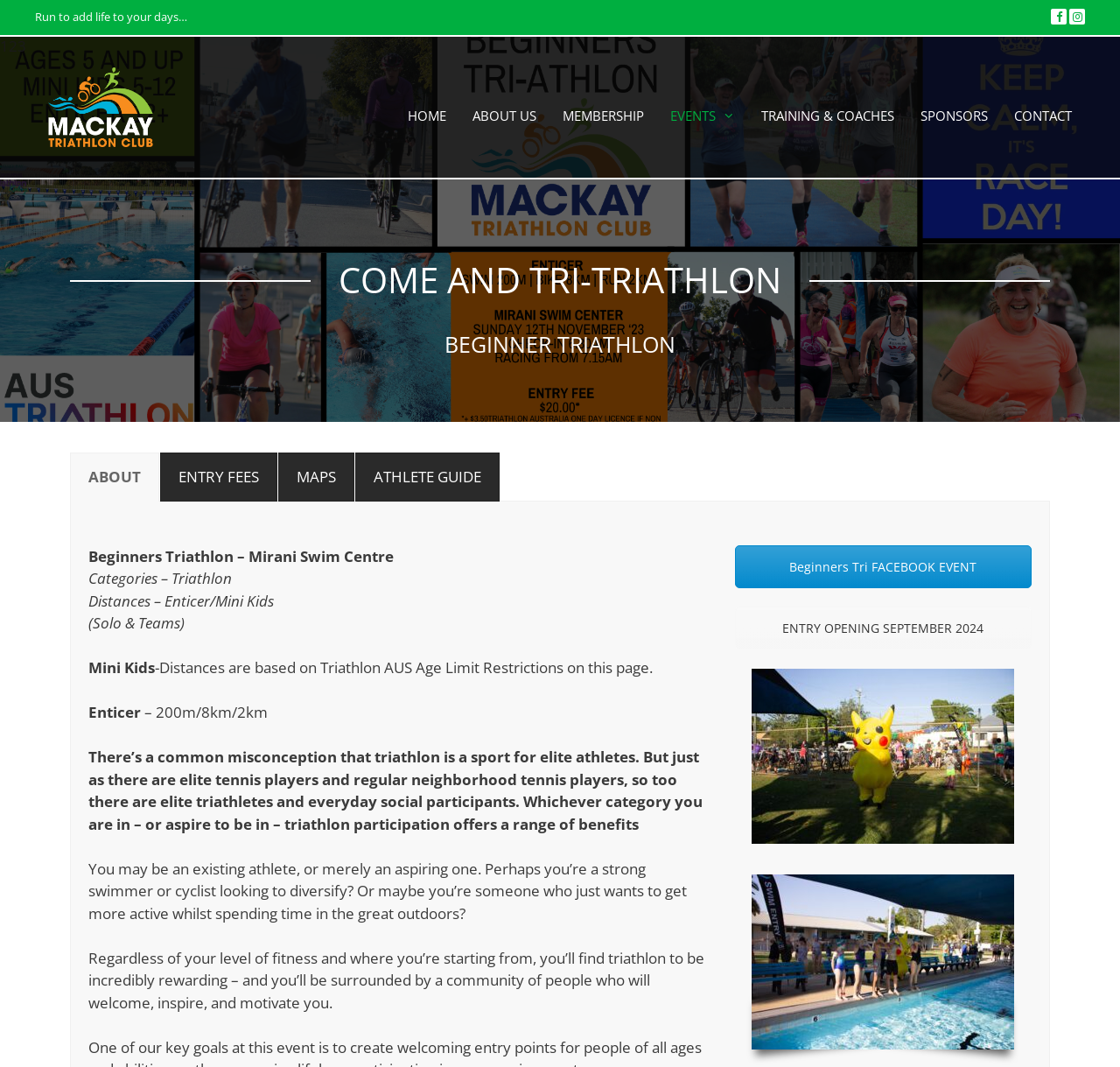Kindly determine the bounding box coordinates for the area that needs to be clicked to execute this instruction: "Learn more about 'ENTRANCE FEES'".

[0.143, 0.424, 0.248, 0.47]